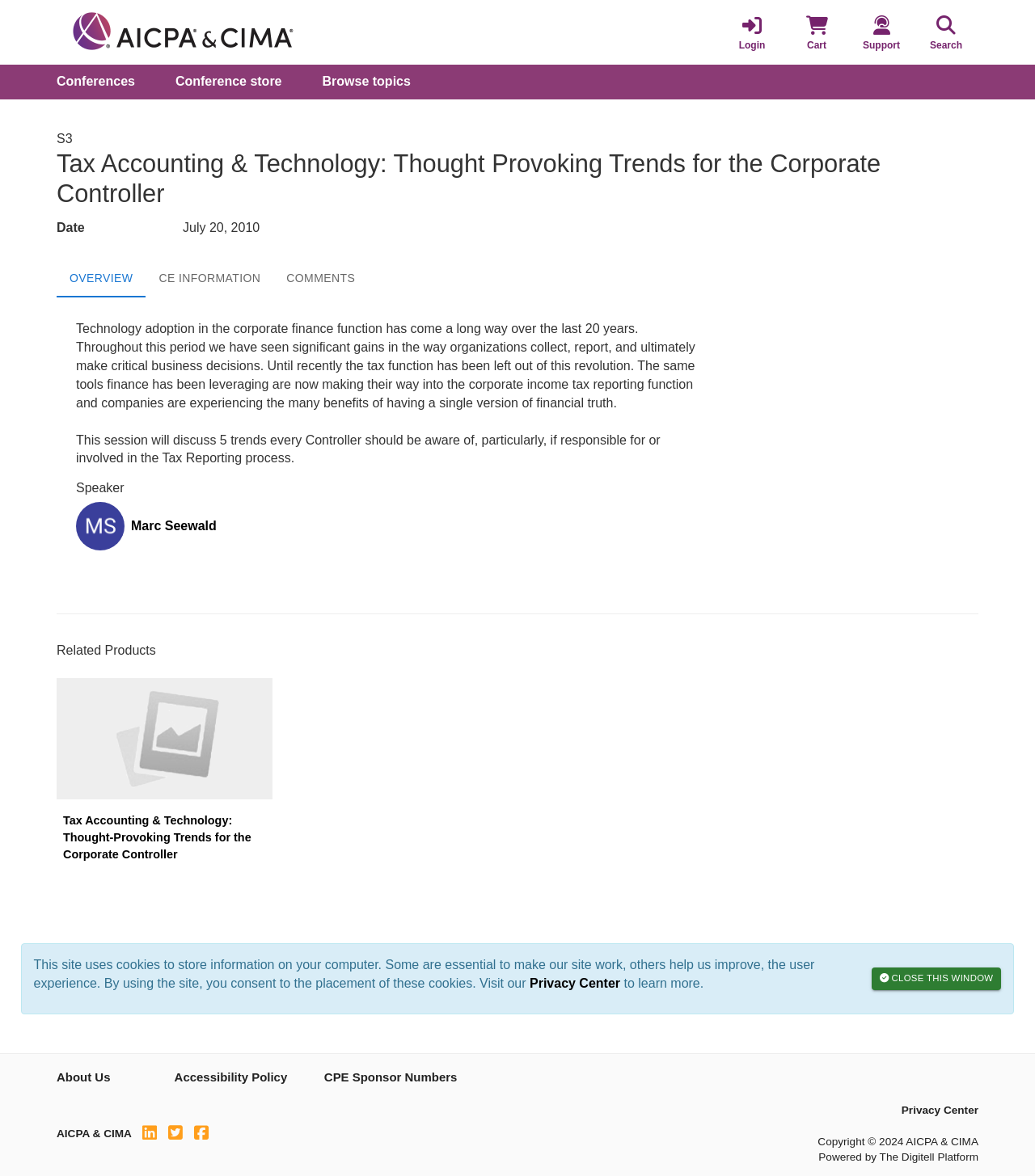Who is the speaker of this session?
Using the image, give a concise answer in the form of a single word or short phrase.

Marc Seewald